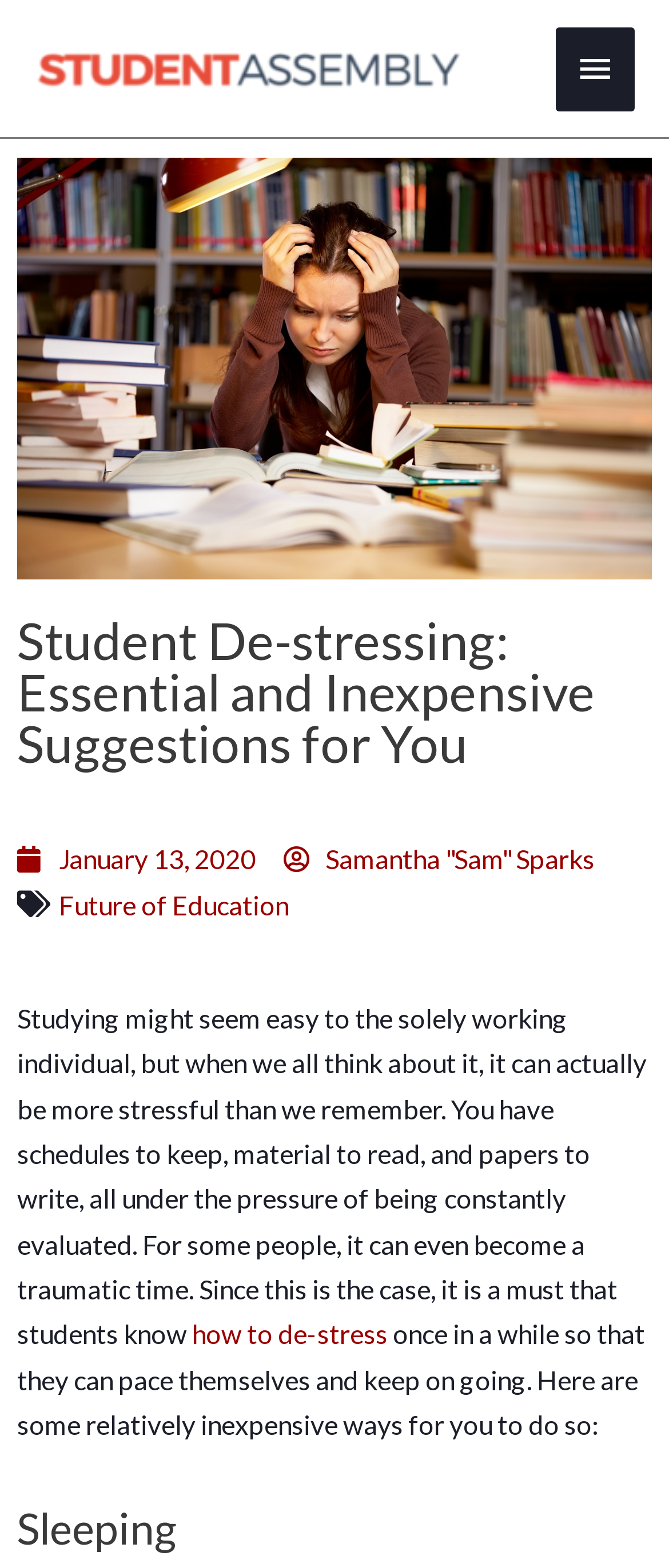What is the image above the article about?
Give a one-word or short-phrase answer derived from the screenshot.

Stressed girl studying in the library